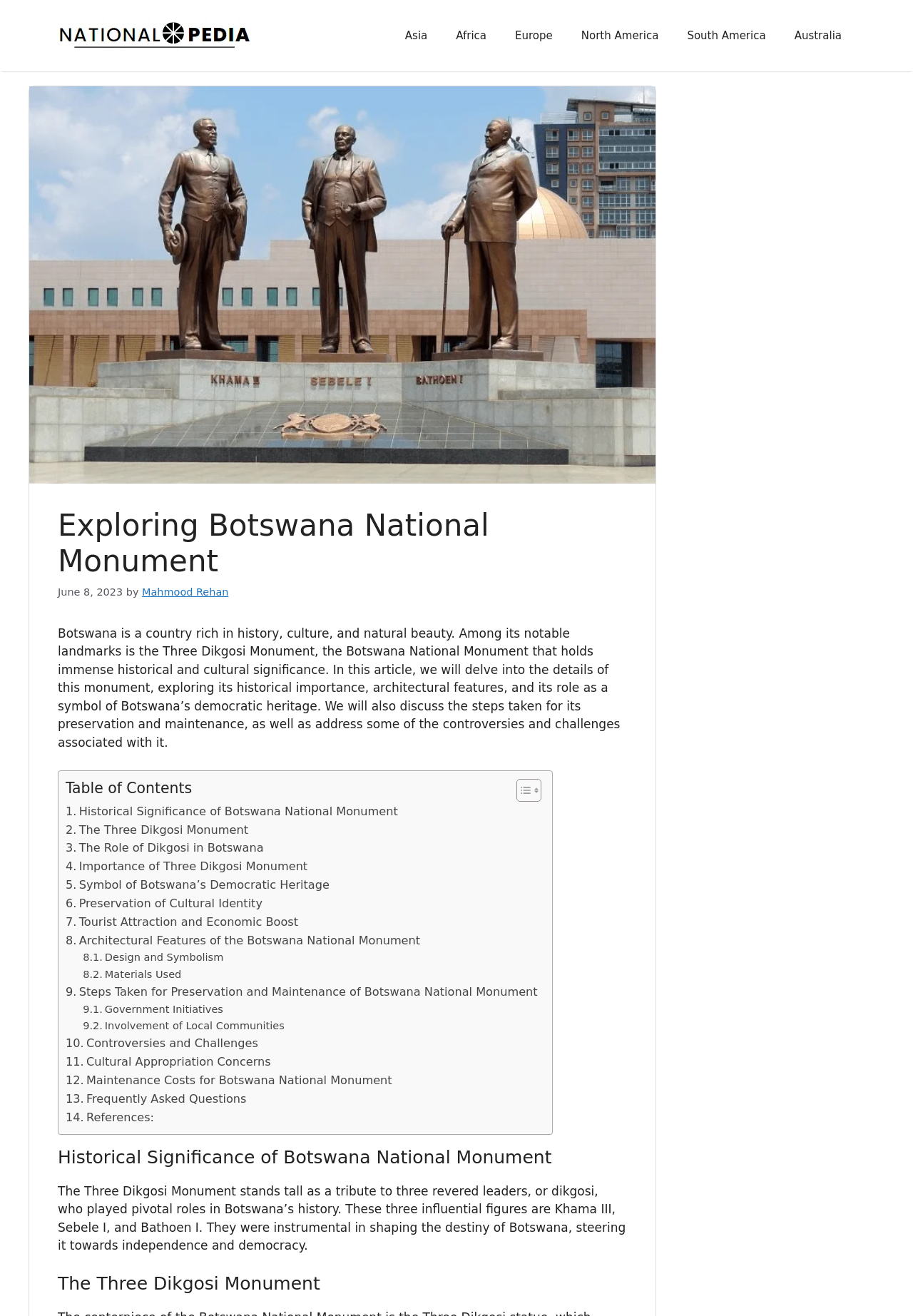Please specify the bounding box coordinates of the clickable section necessary to execute the following command: "Click National Pedia link".

[0.062, 0.021, 0.278, 0.032]